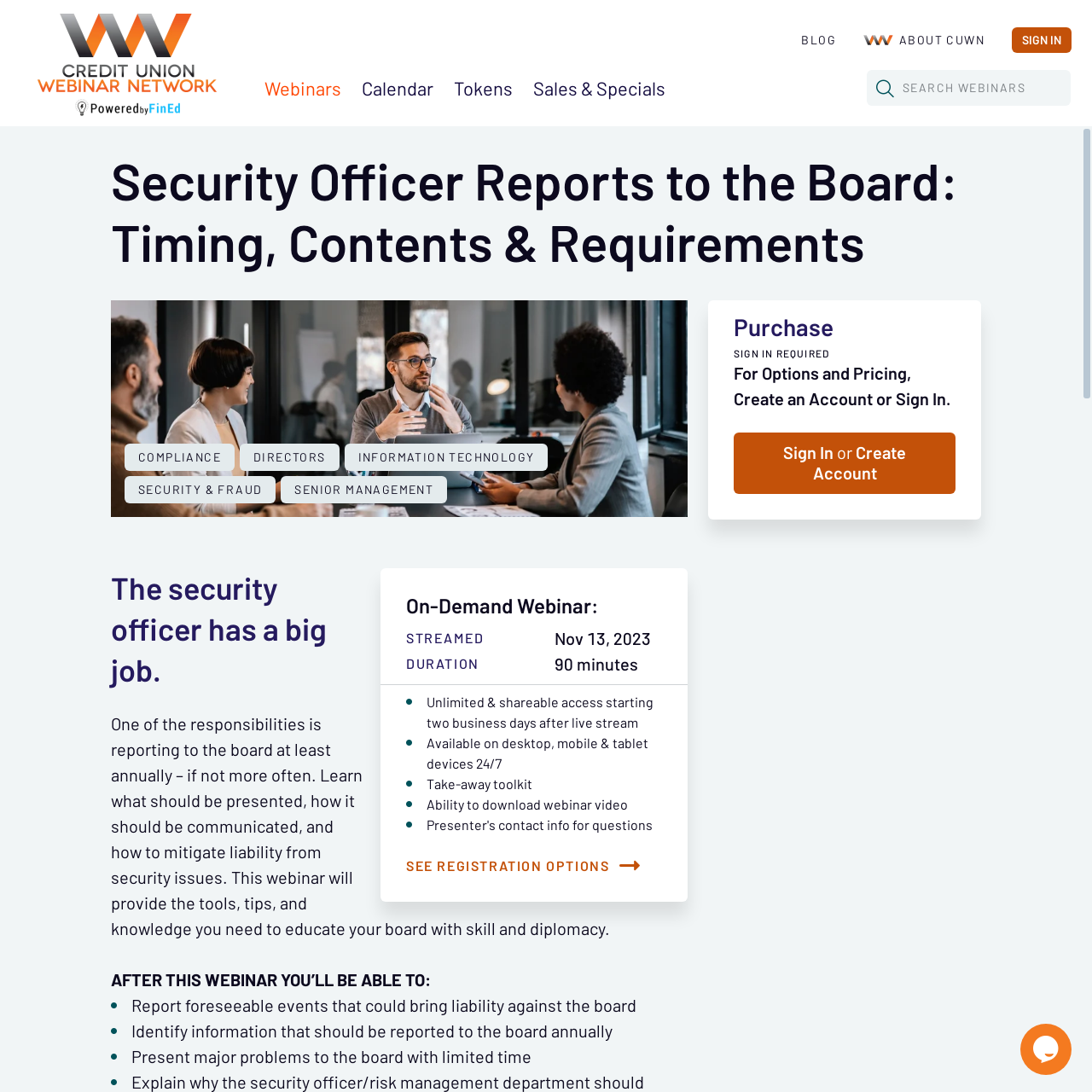Kindly determine the bounding box coordinates for the area that needs to be clicked to execute this instruction: "Click the 'Live Chat With Us' button".

[0.934, 0.938, 0.981, 0.984]